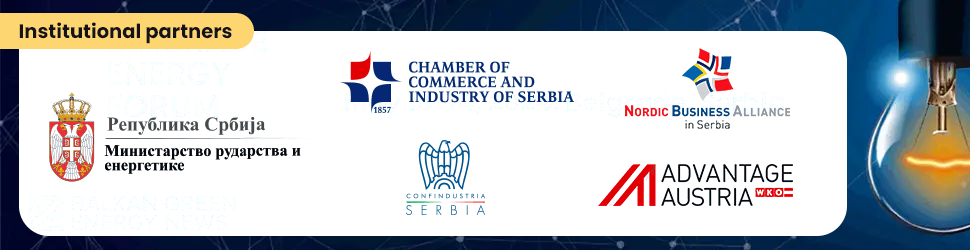Create a vivid and detailed description of the image.

The image prominently displays the logos of institutional partners involved in the energy sector, aligned with a conference or initiative related to the Balkans. The logos include:

1. **The Republic of Serbia**: Represented by its national emblem, emphasizing the country’s commitment to energy projects.
2. **Ministry of Mining and Energy**: This signifies governmental support in energy initiatives.
3. **Chamber of Commerce and Industry of Serbia**: Highlighting the role of commerce in the energy sector.
4. **Nordic Business Alliance in Serbia**: Reflecting international collaboration and investment in renewable energy.
5. **Advantage Austria**: Indicating Austrian involvement and support in Serbian energy initiatives.

The background features a modern and technological design, with subtle lighting effects that symbolize energy and innovation. This image serves to reinforce the cooperative efforts and partnerships necessary for advancing renewable energy solutions in the region.